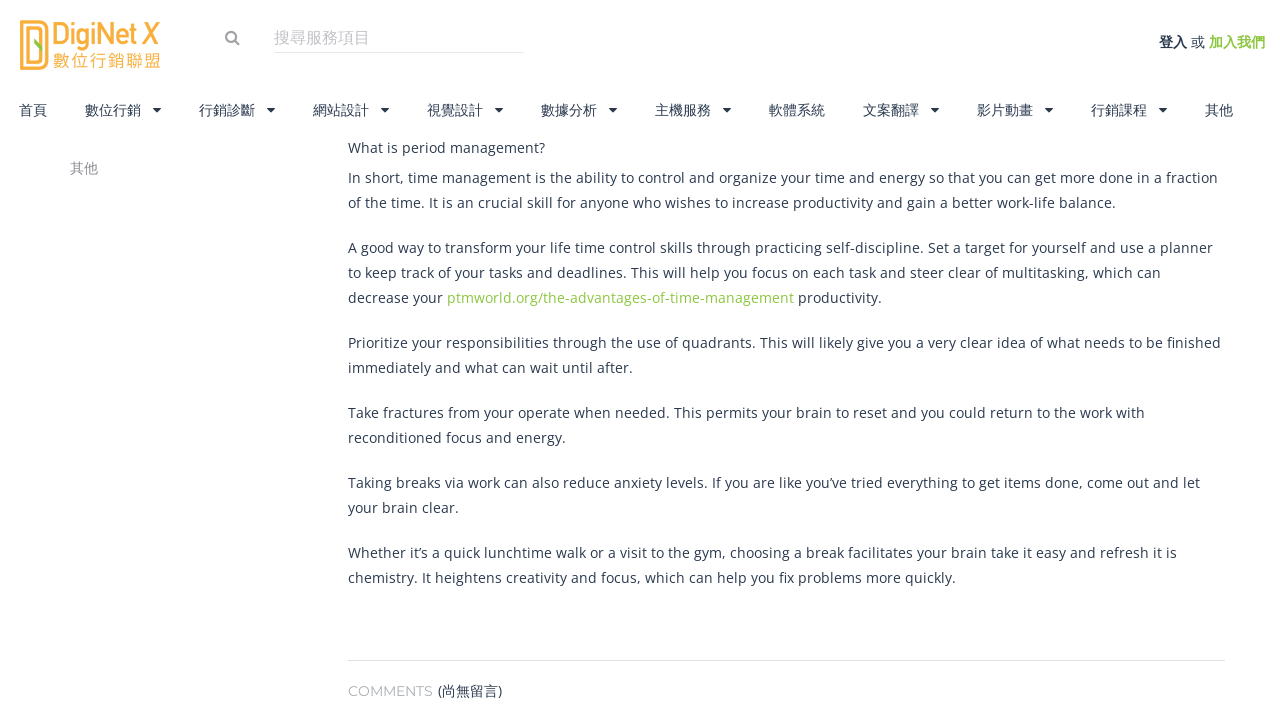What is the main topic of this webpage?
Look at the webpage screenshot and answer the question with a detailed explanation.

Based on the webpage content, the main topic is time management, which is evident from the heading 'What is Time Management?' and the subsequent paragraphs explaining the concept.